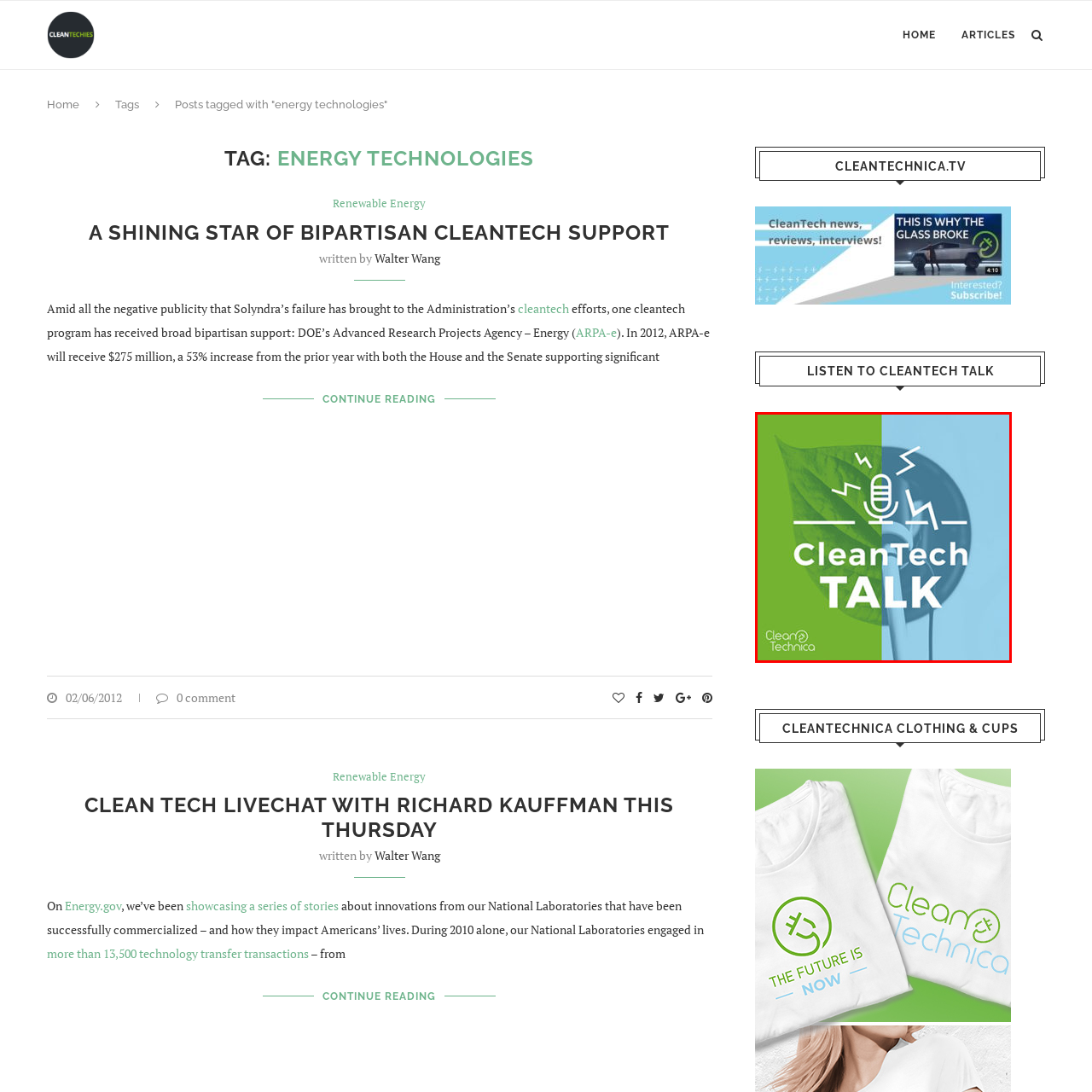What is represented by the stylized microphone?
Examine the area marked by the red bounding box and respond with a one-word or short phrase answer.

the podcast medium